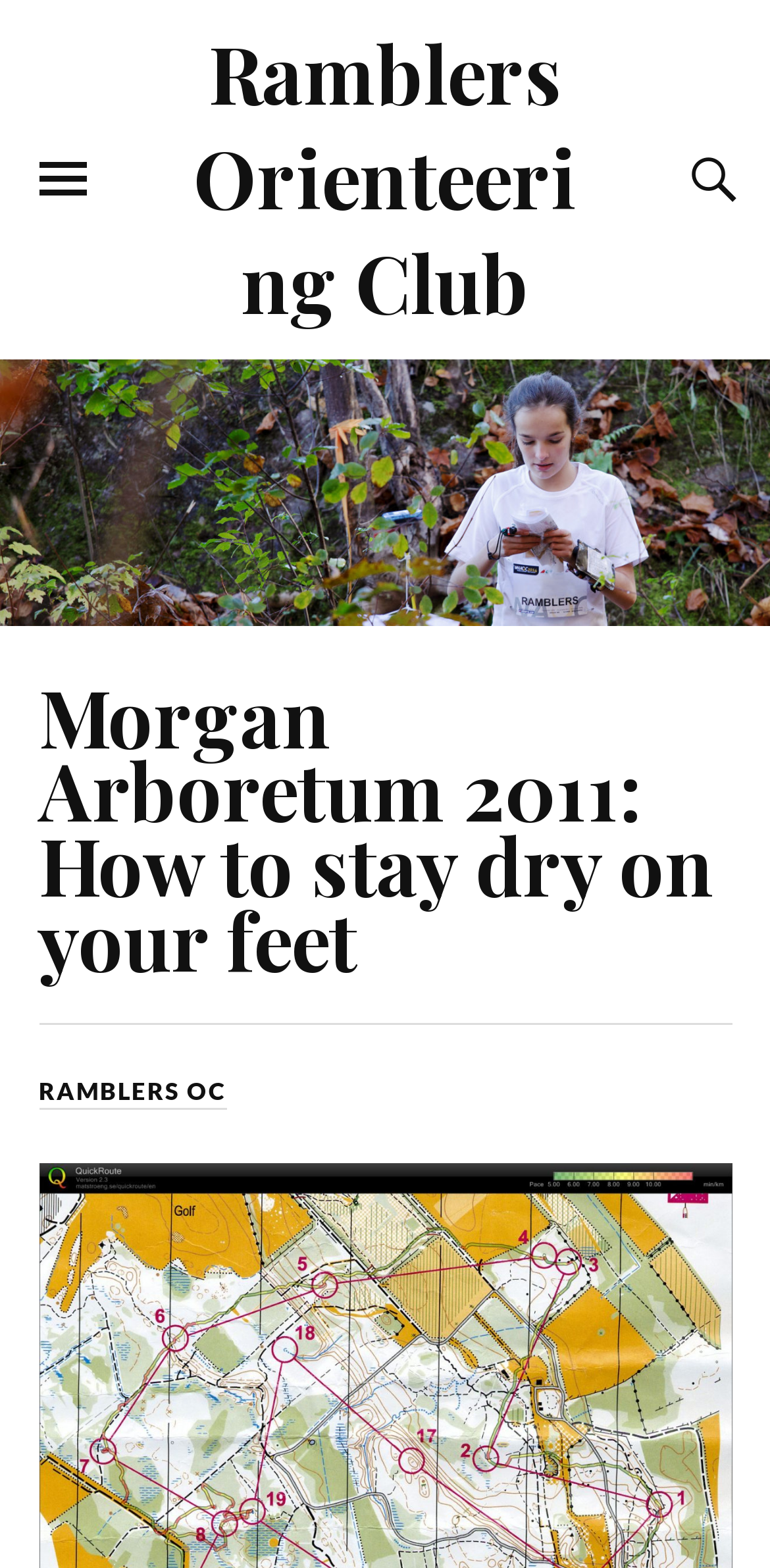Provide the bounding box coordinates of the HTML element described by the text: "Home". The coordinates should be in the format [left, top, right, bottom] with values between 0 and 1.

None